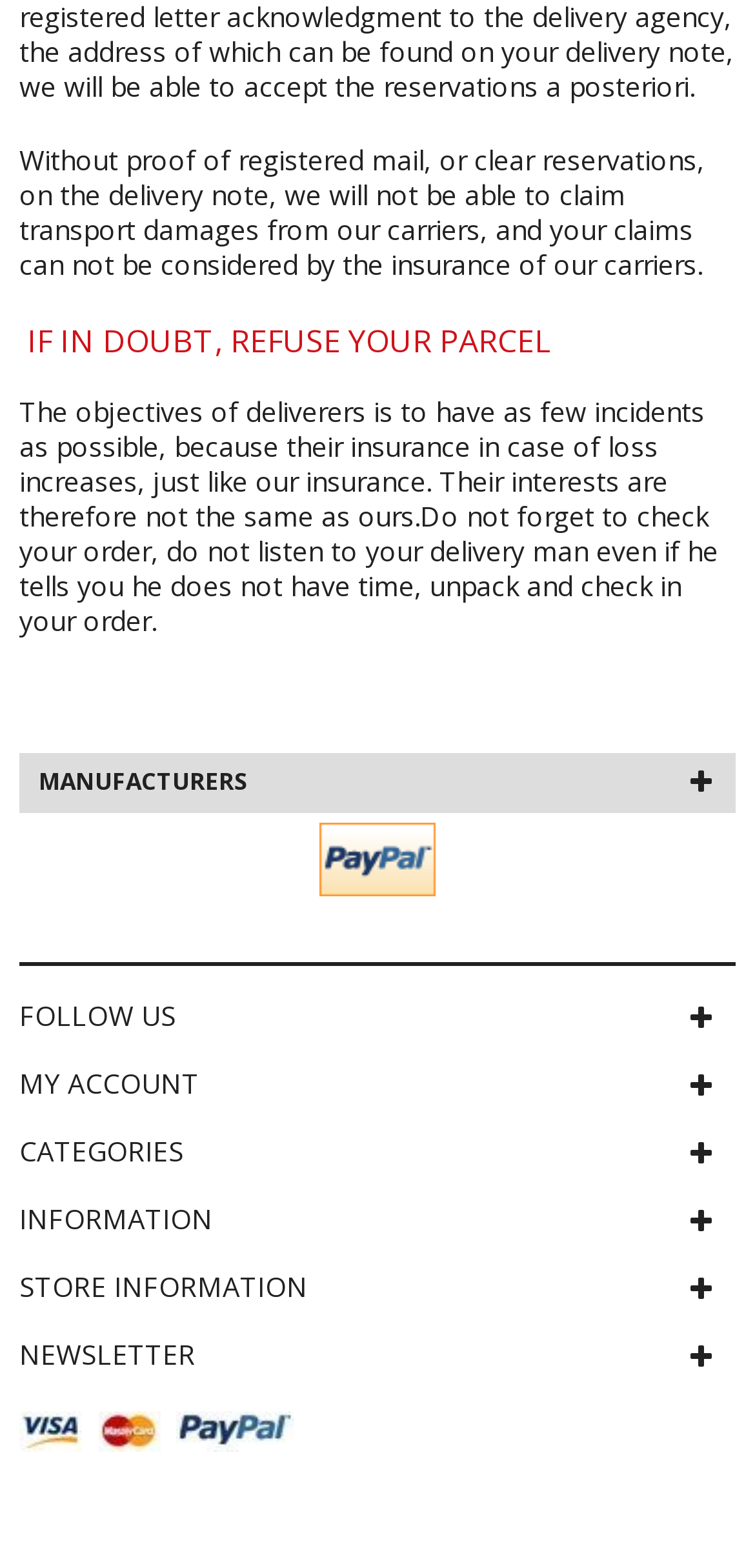Answer the question using only a single word or phrase: 
What should I do if I'm in doubt about my parcel?

Refuse the parcel